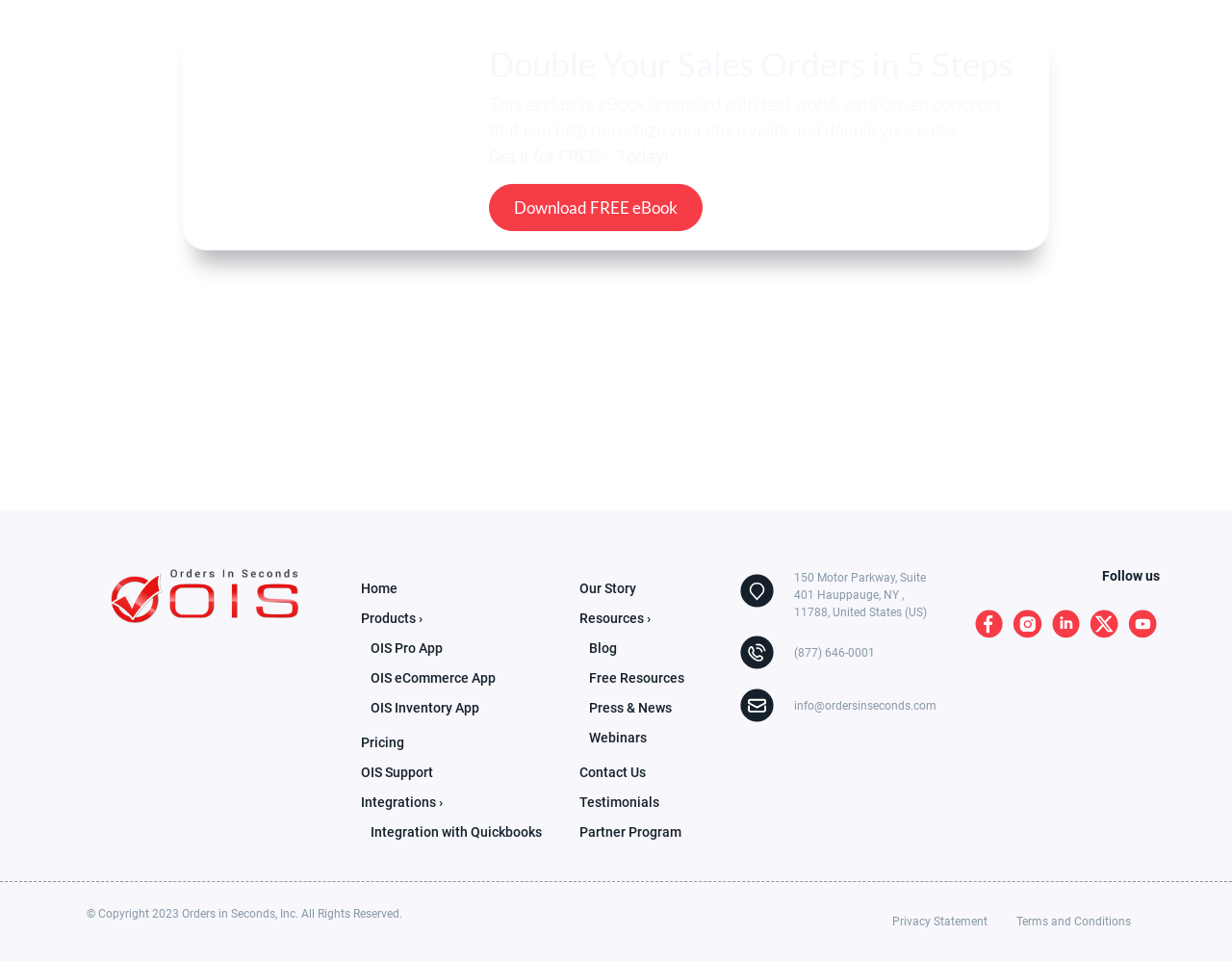What is the name of the eBook being promoted?
Look at the image and respond with a one-word or short-phrase answer.

Double Your Sales Orders in 5 Steps